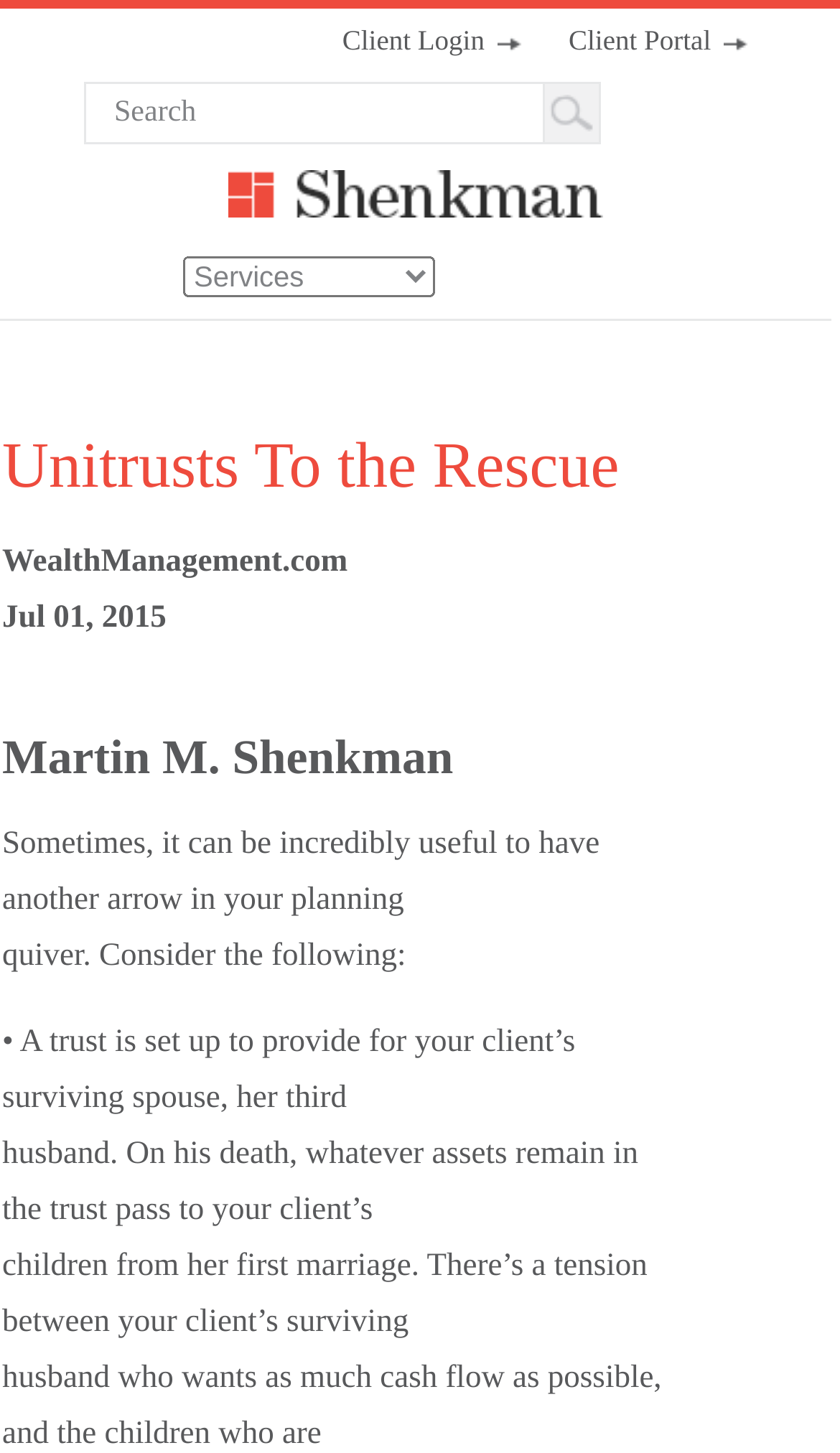Give a one-word or one-phrase response to the question: 
What is the website of the publisher?

WealthManagement.com